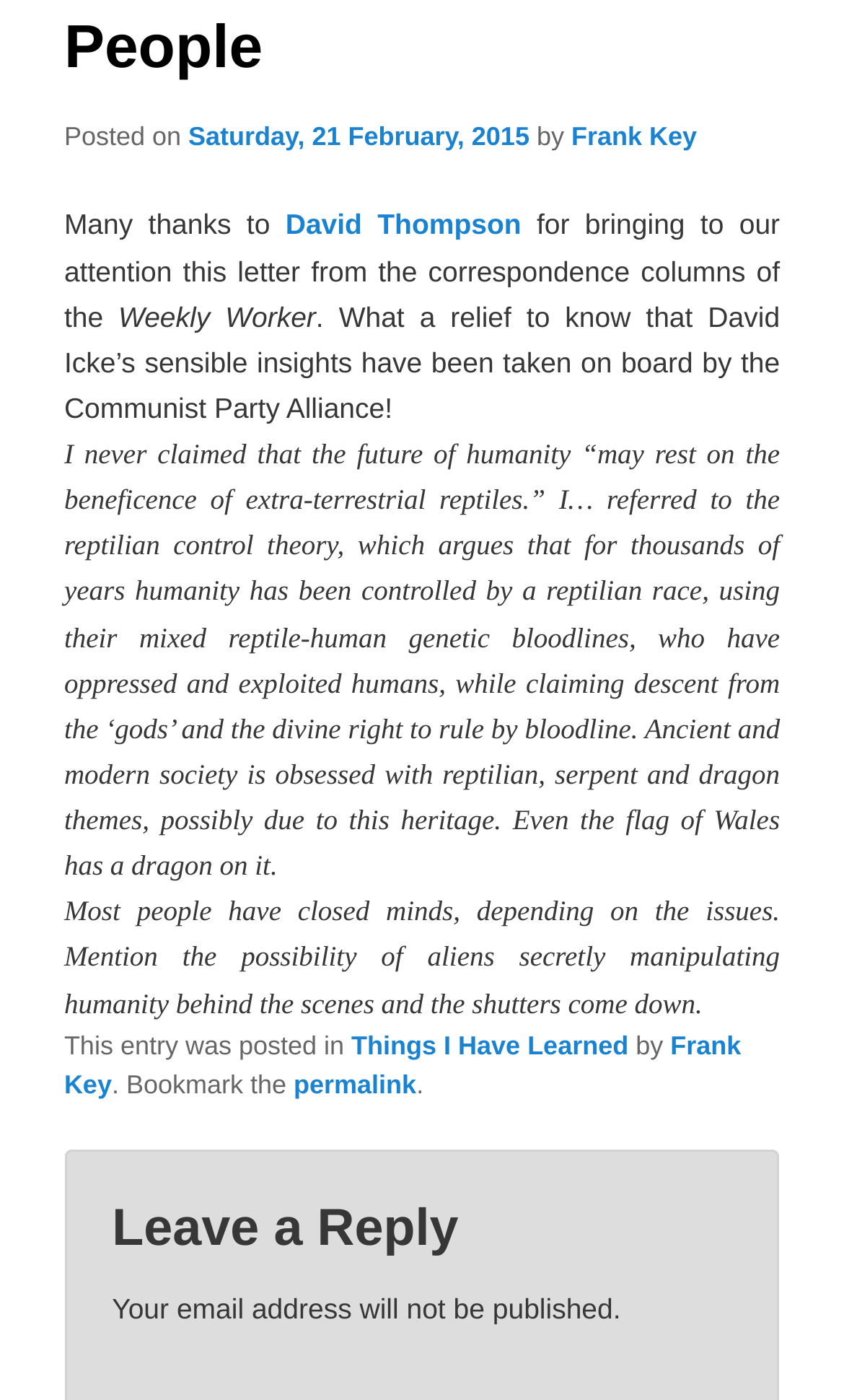Given the webpage screenshot and the description, determine the bounding box coordinates (top-left x, top-left y, bottom-right x, bottom-right y) that define the location of the UI element matching this description: David Thompson

[0.338, 0.149, 0.618, 0.172]